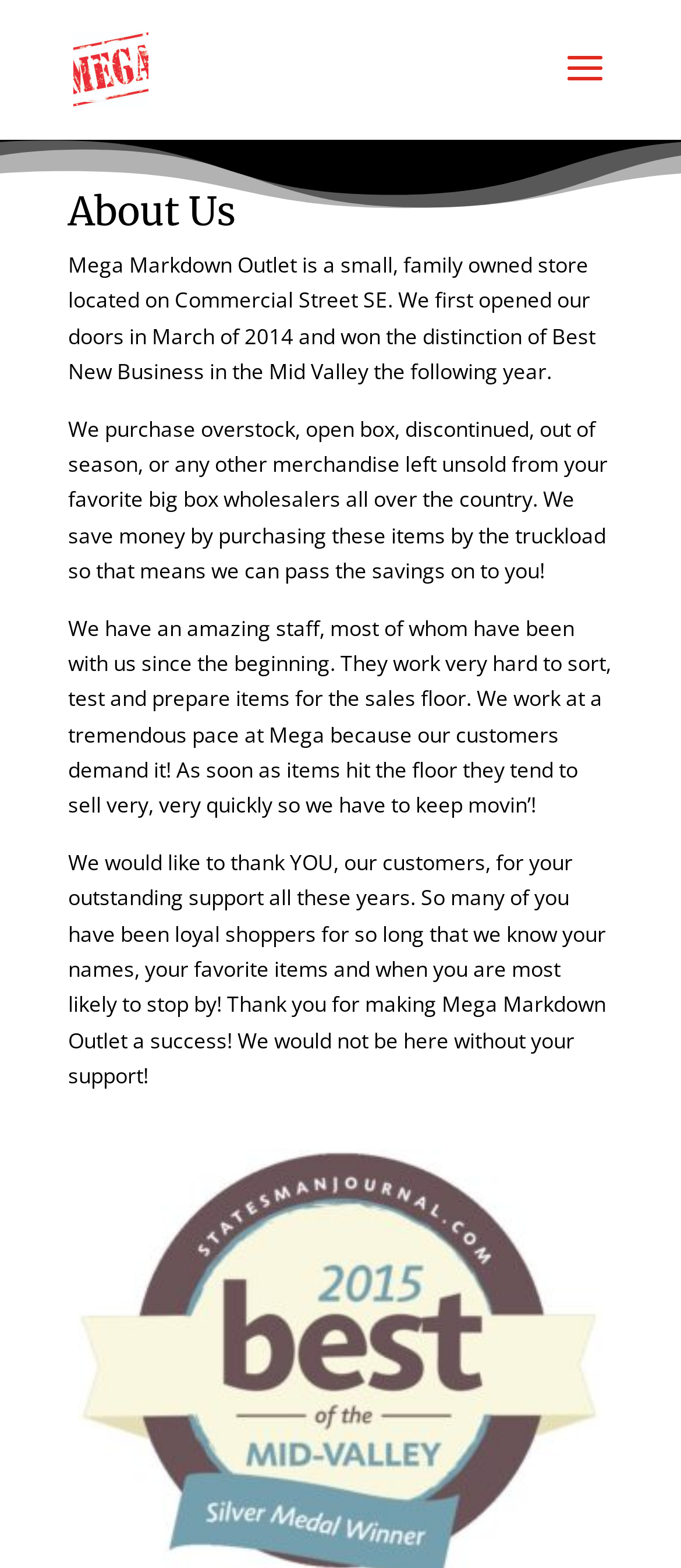Provide a thorough summary of the webpage.

The webpage is about the "About Us" section of Mega Markdown Outlet. At the top, there is a link and an image, both with the text "Mega Markdown Outlet", positioned side by side. Below them, there is a heading that reads "About Us". 

The main content of the page consists of four paragraphs of text. The first paragraph describes the store's location and its achievement of being the Best New Business in the Mid Valley. The second paragraph explains how the store purchases merchandise from big box wholesalers and passes the savings on to customers. The third paragraph praises the store's staff, who work hard to prepare items for sale. The fourth paragraph expresses gratitude to the store's loyal customers, who have contributed to its success.

All the text elements, including the heading and paragraphs, are aligned to the left and are positioned in a vertical sequence, with each element below the previous one. The text occupies most of the page, with the top section containing the link and image taking up a relatively small portion of the page.